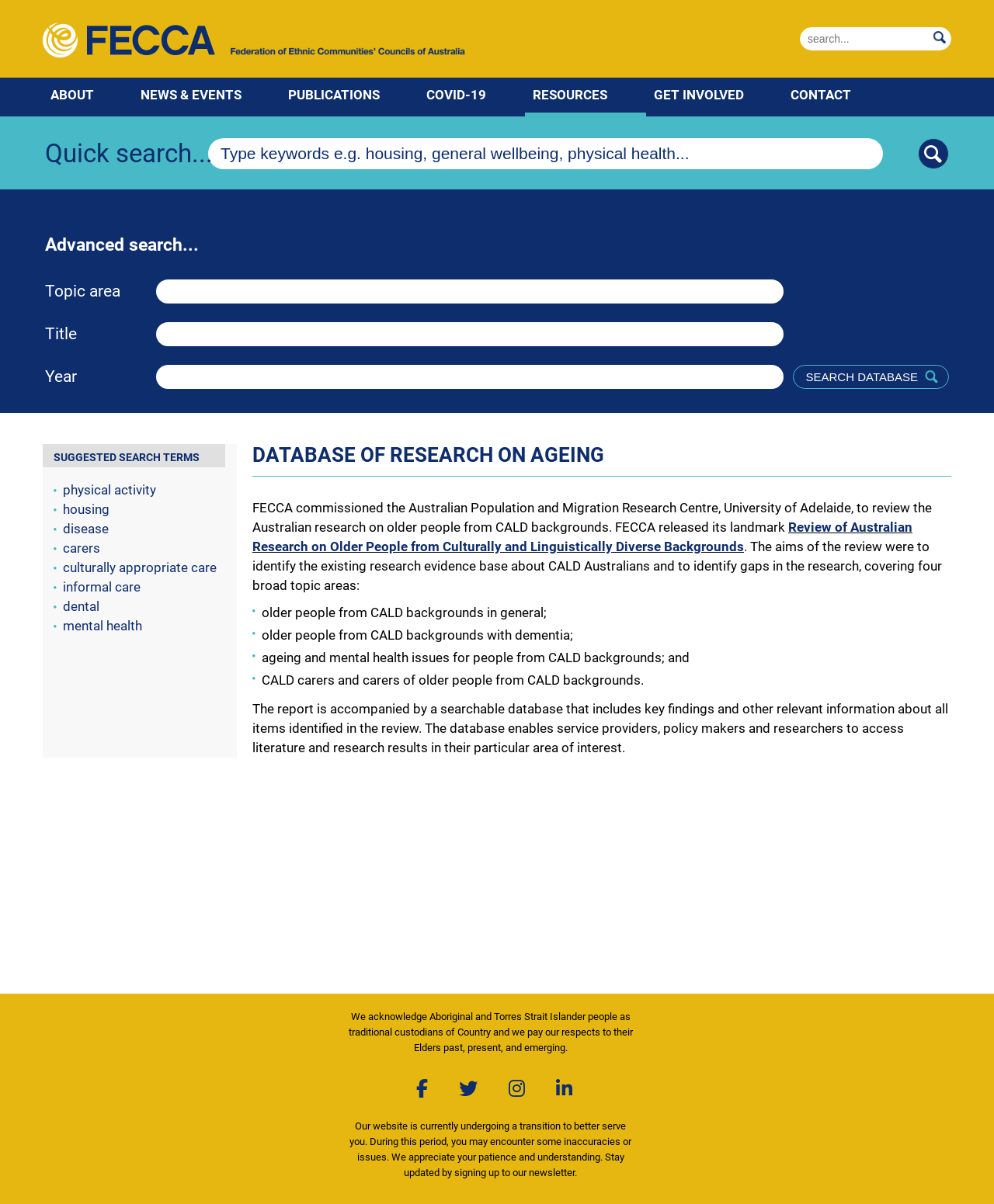Please respond to the question with a concise word or phrase:
What is the current status of the website?

Undergoing transition